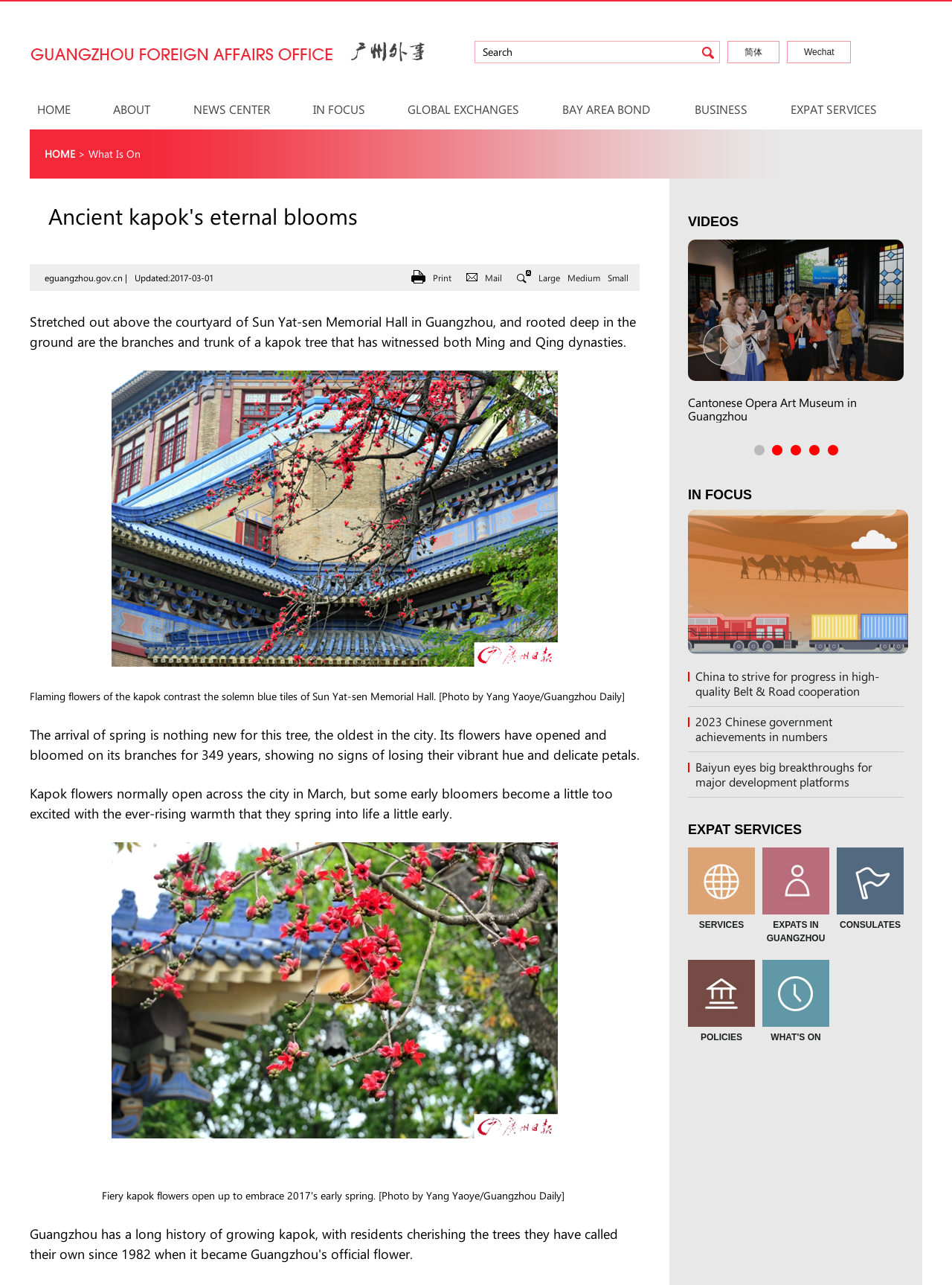Please find the bounding box coordinates for the clickable element needed to perform this instruction: "Check EXPAT SERVICES".

[0.83, 0.071, 0.921, 0.1]